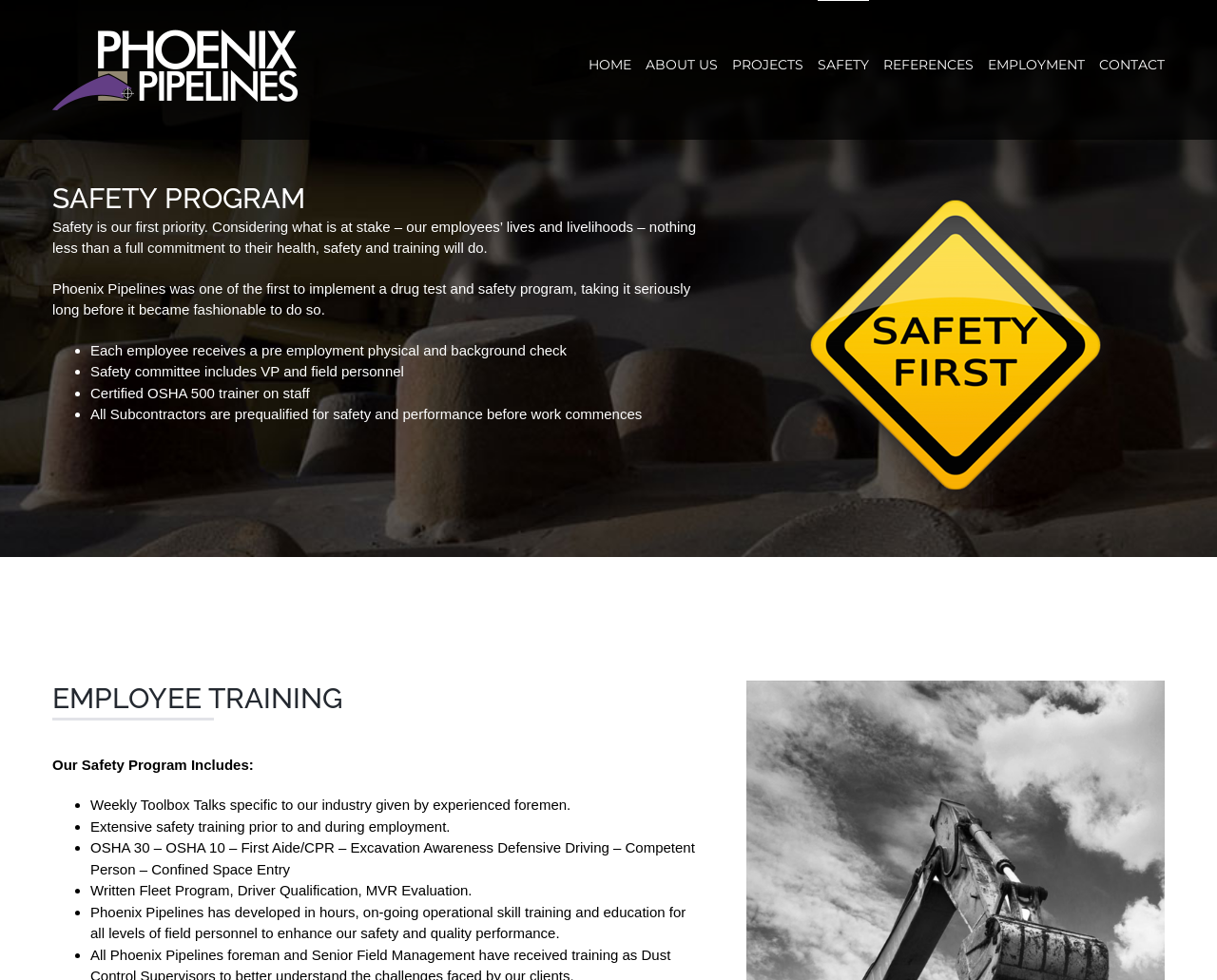Determine the bounding box coordinates of the target area to click to execute the following instruction: "Click the Phoenix Pipelines Logo."

[0.043, 0.03, 0.245, 0.113]